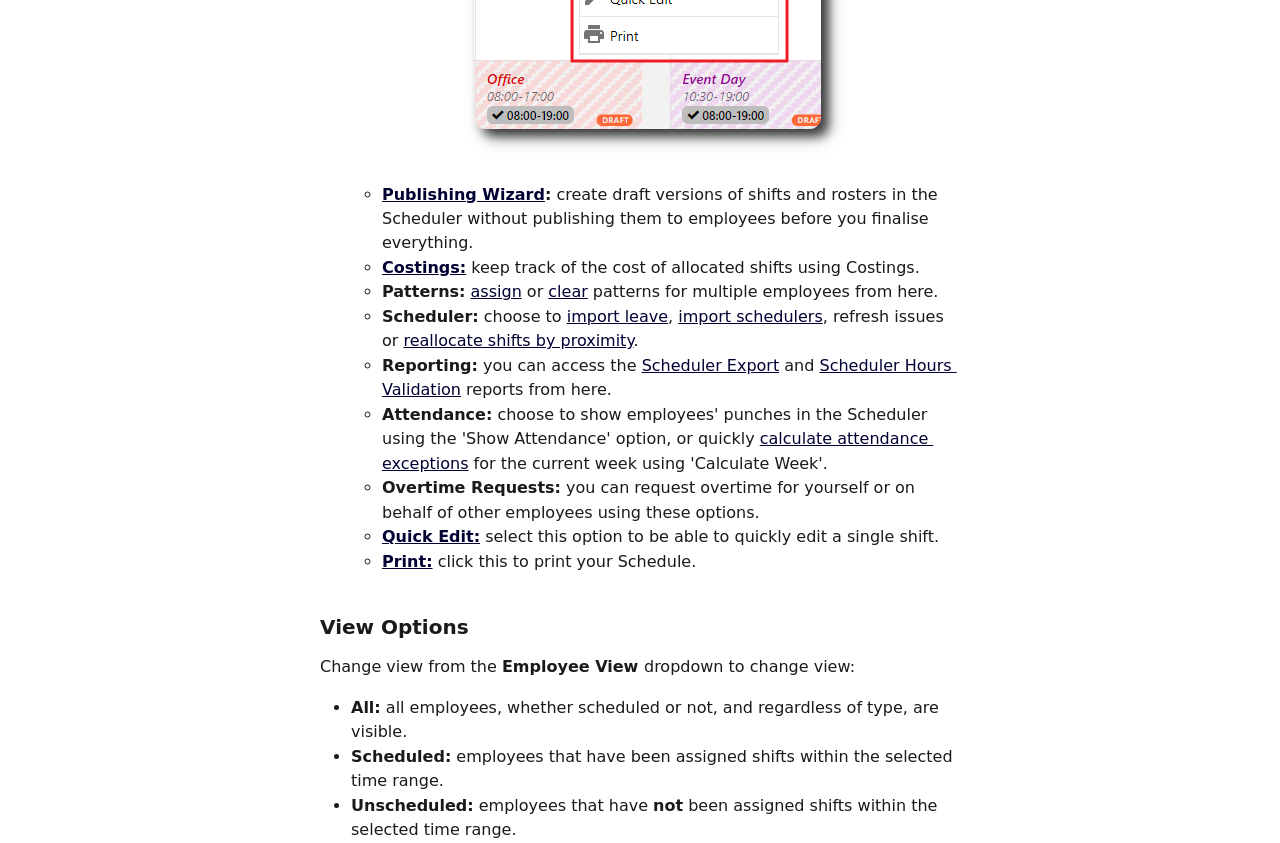Identify the bounding box coordinates necessary to click and complete the given instruction: "Access the Scheduler Export report".

[0.501, 0.422, 0.609, 0.445]